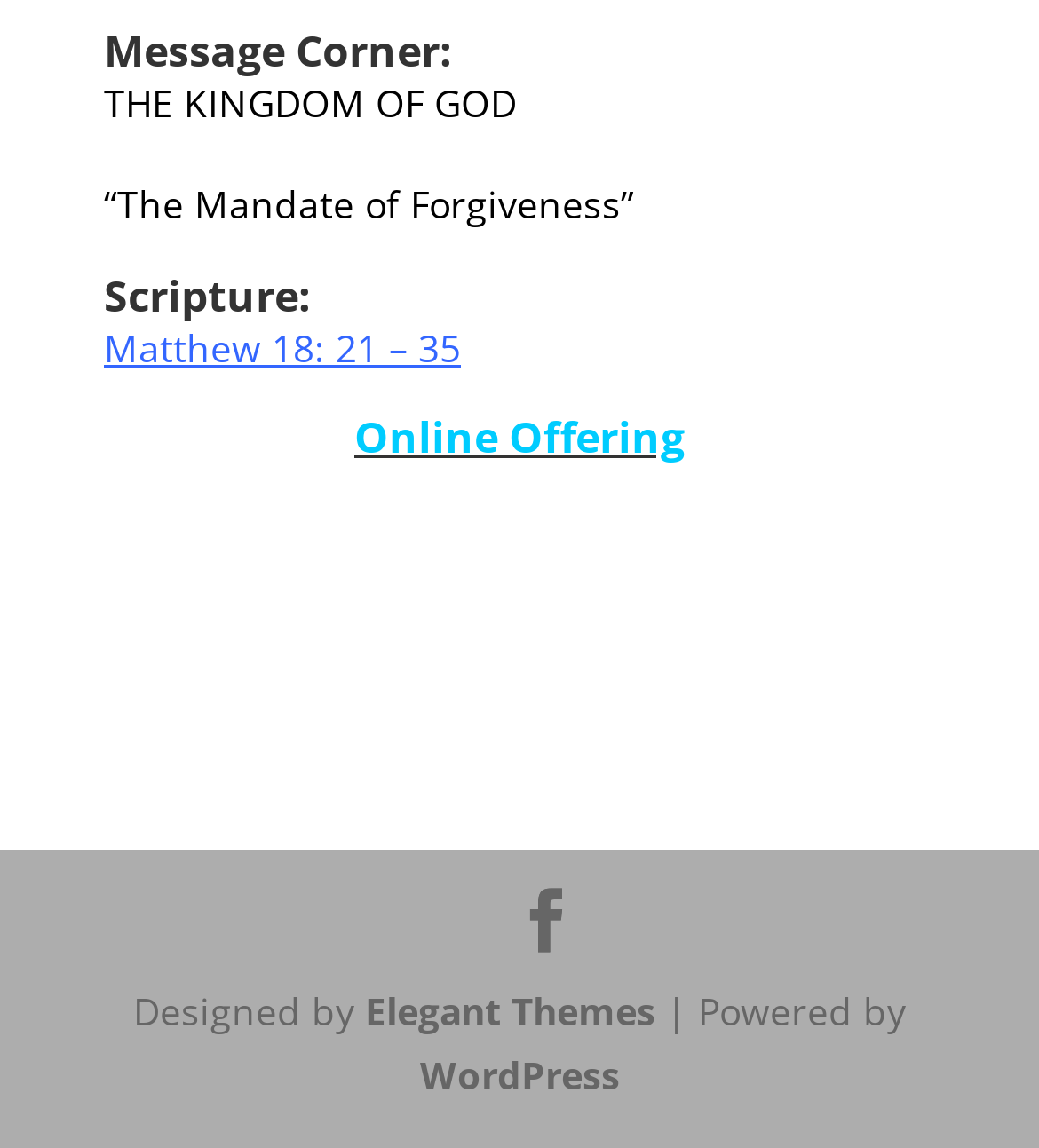Please use the details from the image to answer the following question comprehensively:
What is the scripture reference?

The scripture reference can be found in the link element with the text 'Matthew 18: 21 – 35' which is located below the heading 'Scripture:'.